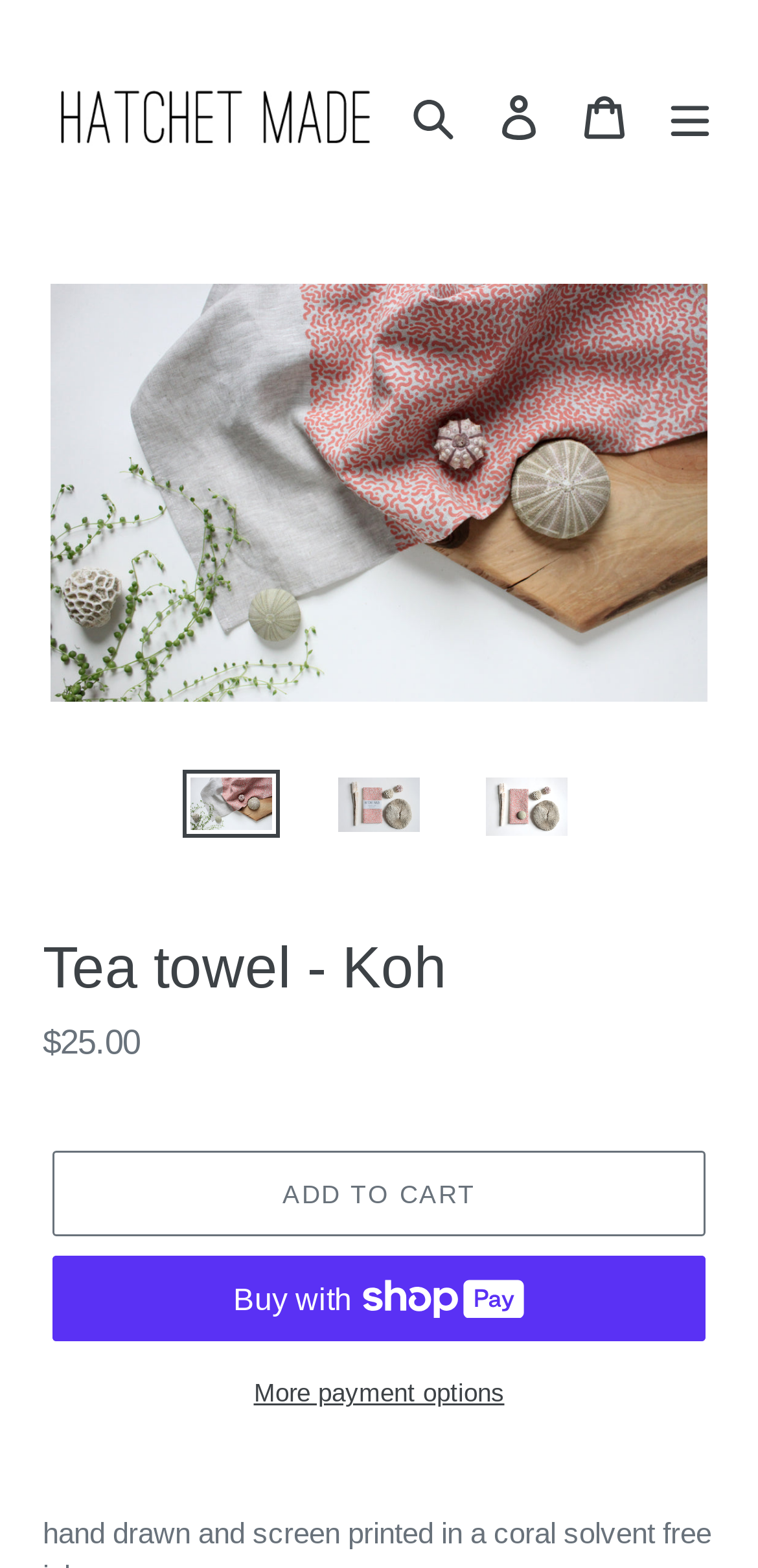Respond with a single word or phrase to the following question: How many images are there on the webpage?

6